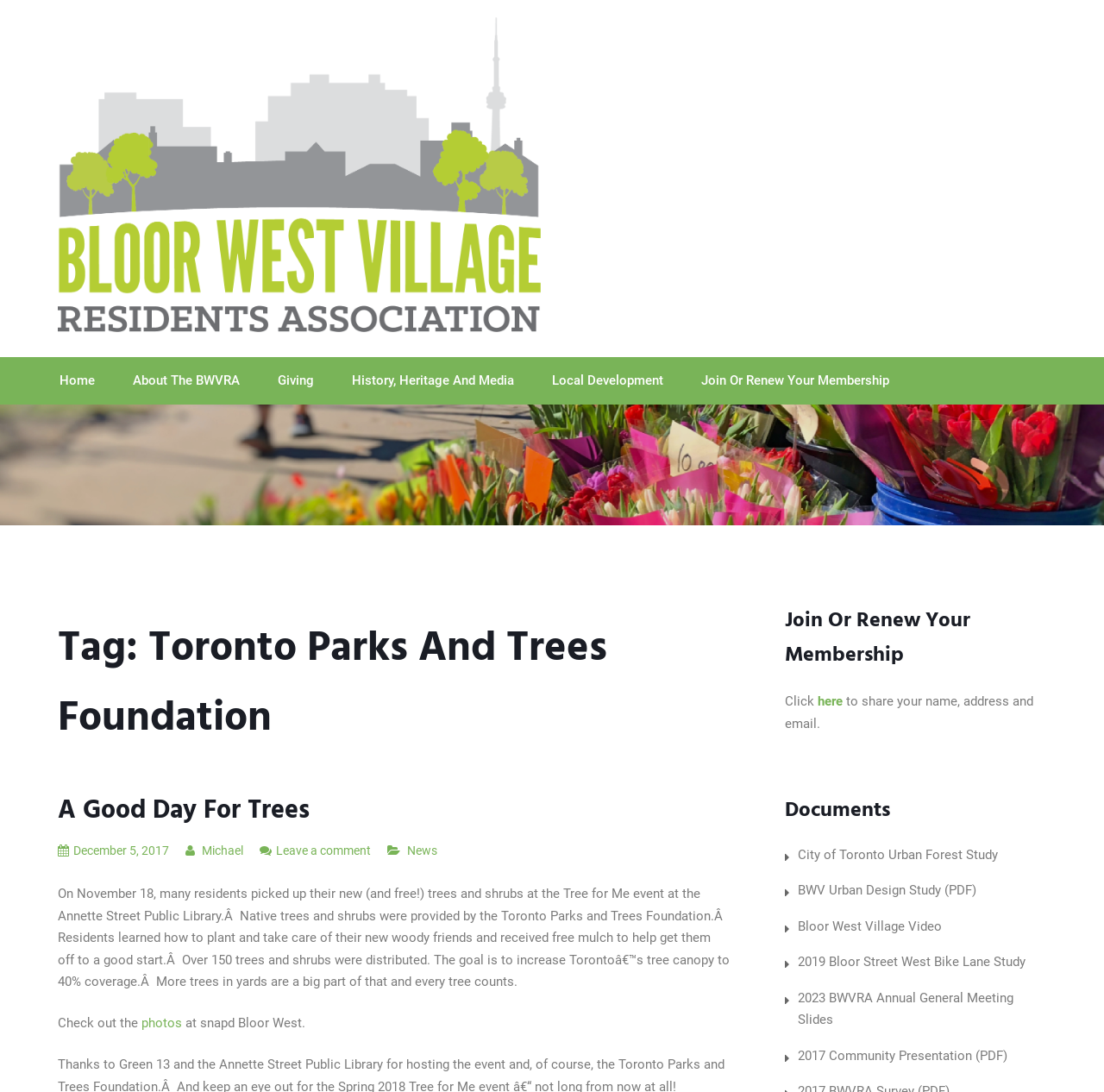Identify the bounding box coordinates for the element you need to click to achieve the following task: "View the photos at snapd Bloor West". The coordinates must be four float values ranging from 0 to 1, formatted as [left, top, right, bottom].

[0.128, 0.93, 0.165, 0.944]